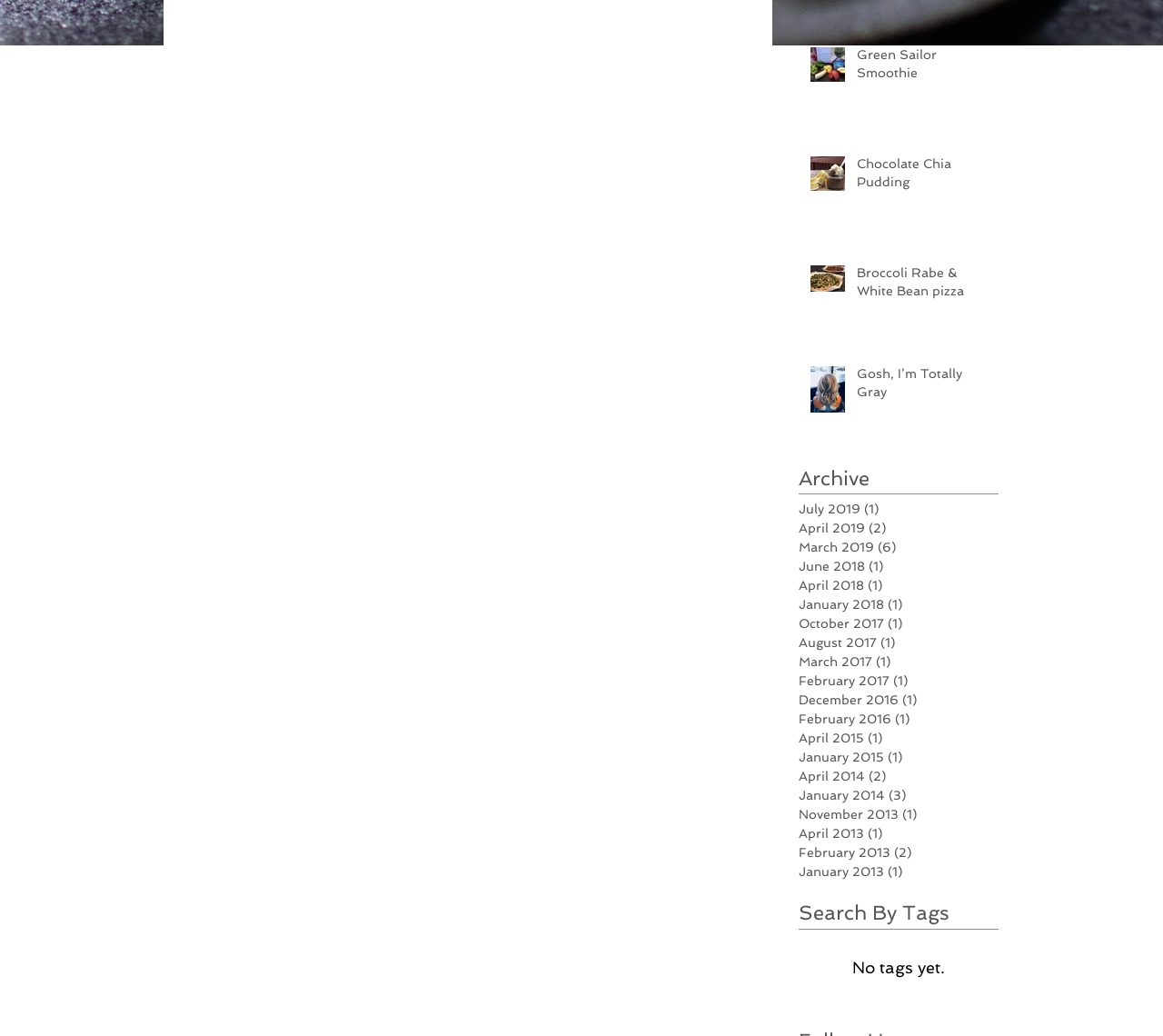Determine the bounding box coordinates for the clickable element to execute this instruction: "Search in Archive". Provide the coordinates as four float numbers between 0 and 1, i.e., [left, top, right, bottom].

[0.687, 0.483, 0.851, 0.501]